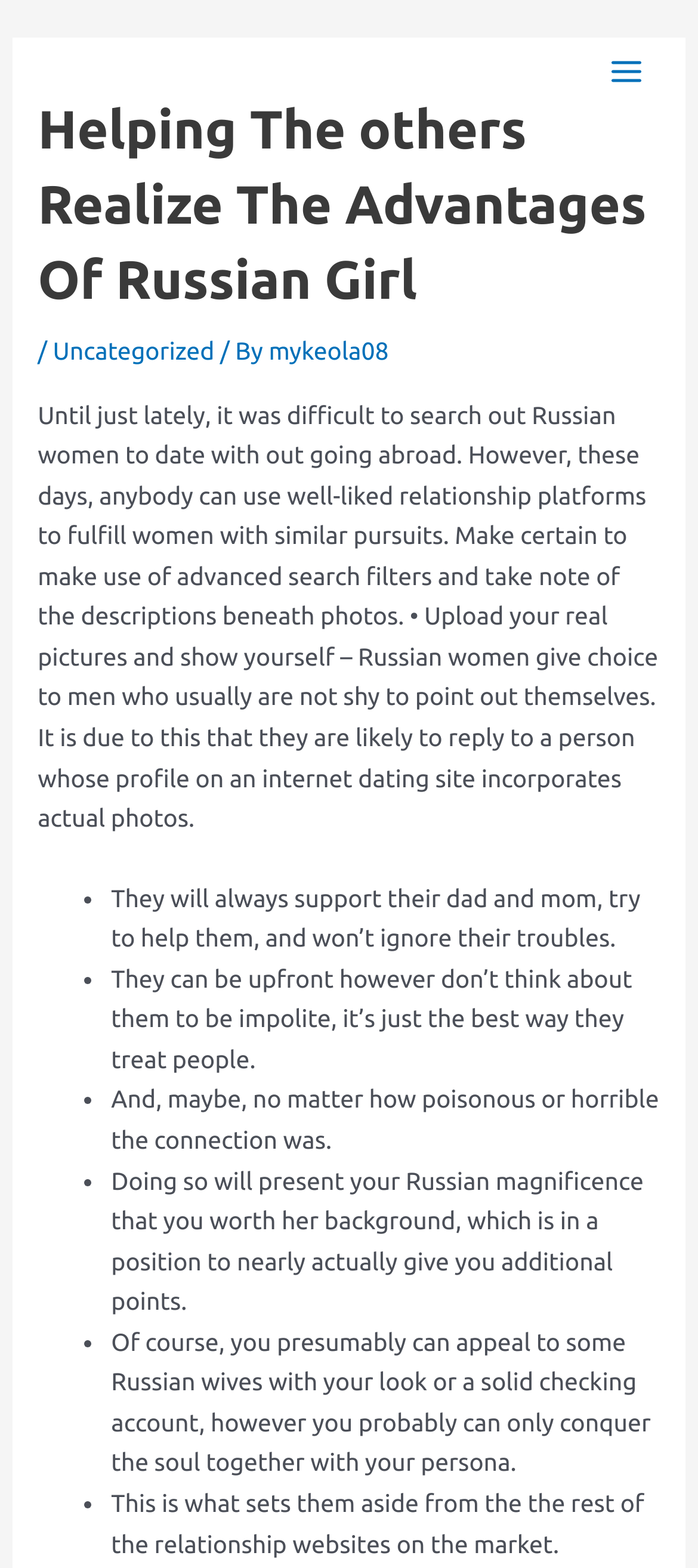What is the website about?
We need a detailed and meticulous answer to the question.

Based on the webpage content, it appears that the website is about Russian girls, specifically providing information and tips on how to date them, their characteristics, and how to approach them.